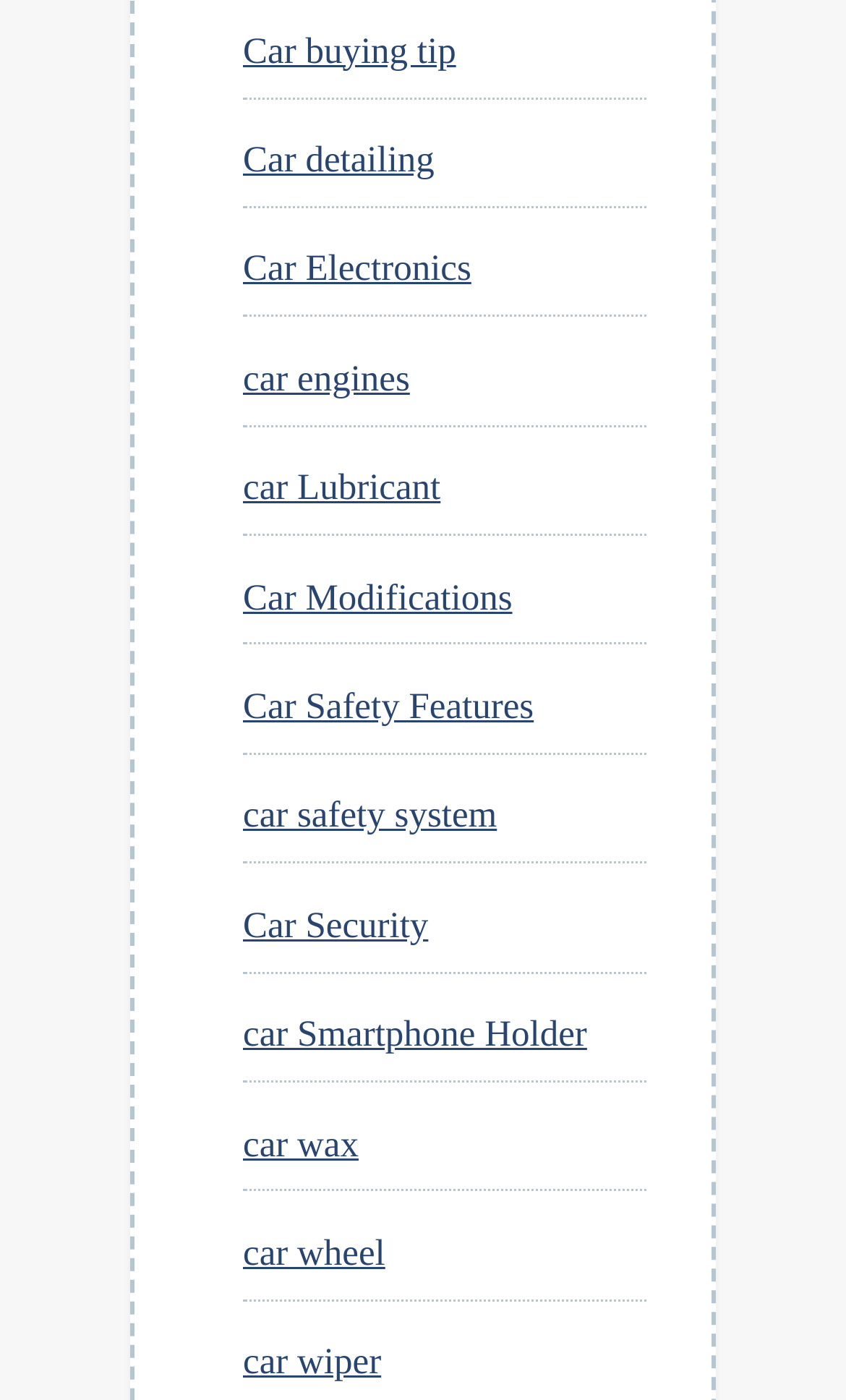What is the last car-related category listed?
Please provide a detailed and thorough answer to the question.

By looking at the links on the webpage, I see that the last category listed is 'car wiper', which is located at the bottom of the list.